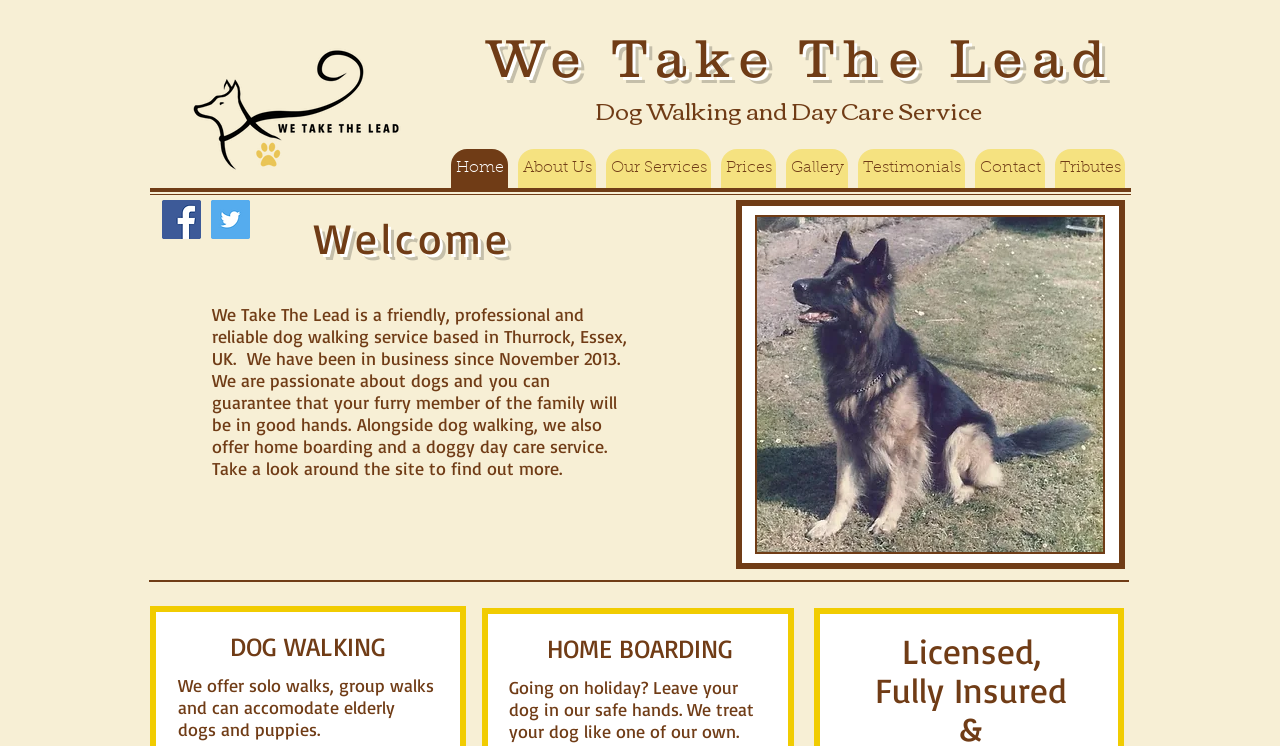Please specify the bounding box coordinates of the clickable section necessary to execute the following command: "Click on the 'Contact' link".

[0.762, 0.2, 0.816, 0.252]